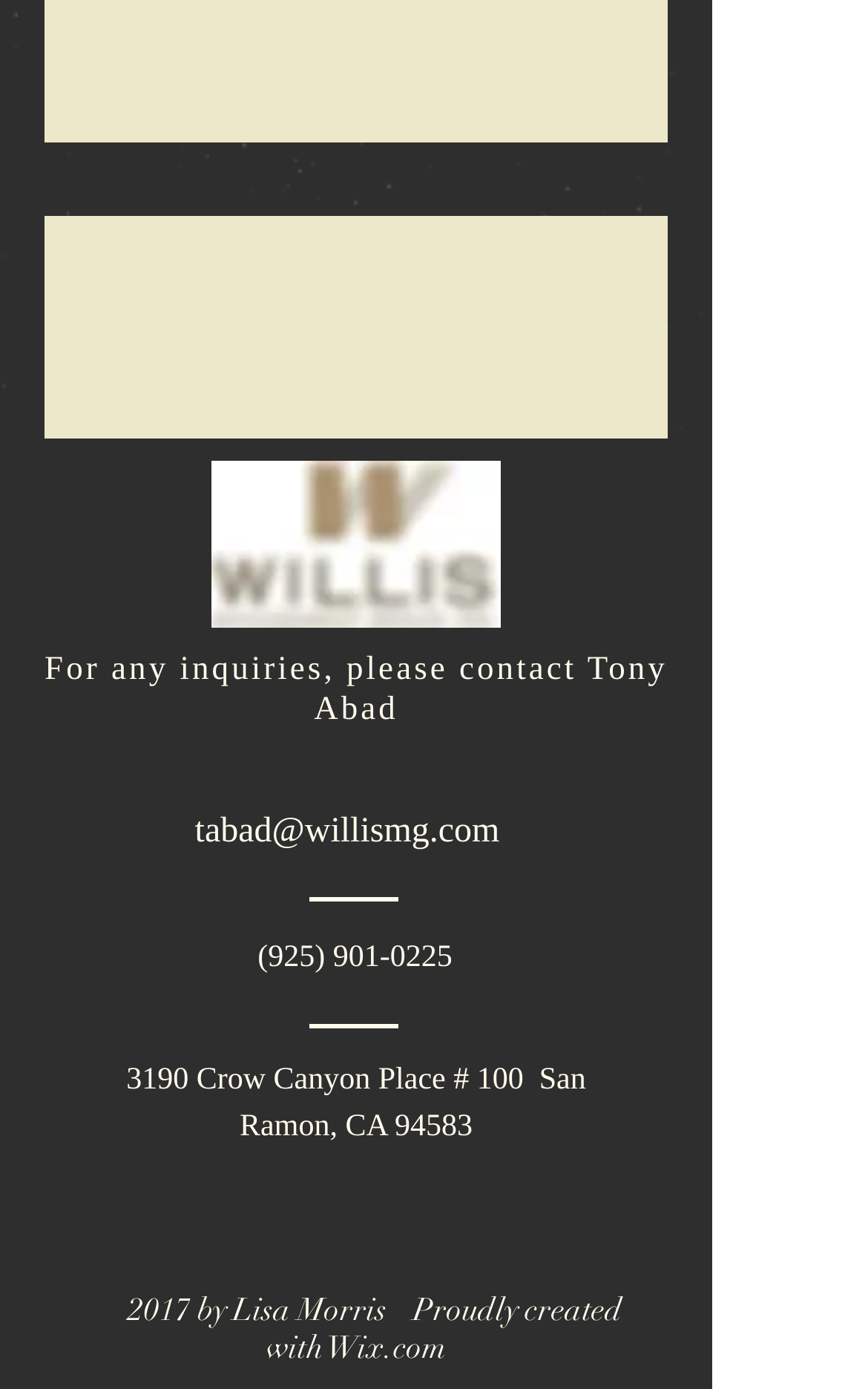What is the email address?
Use the image to answer the question with a single word or phrase.

tabad@willismg.com